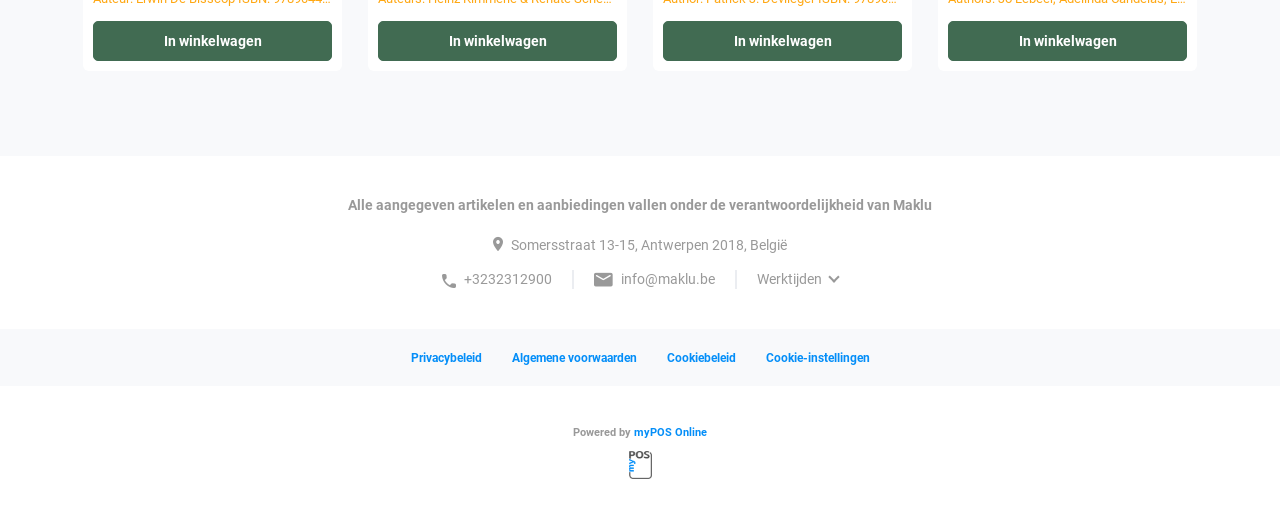Please specify the coordinates of the bounding box for the element that should be clicked to carry out this instruction: "View work hours". The coordinates must be four float numbers between 0 and 1, formatted as [left, top, right, bottom].

[0.591, 0.521, 0.655, 0.558]